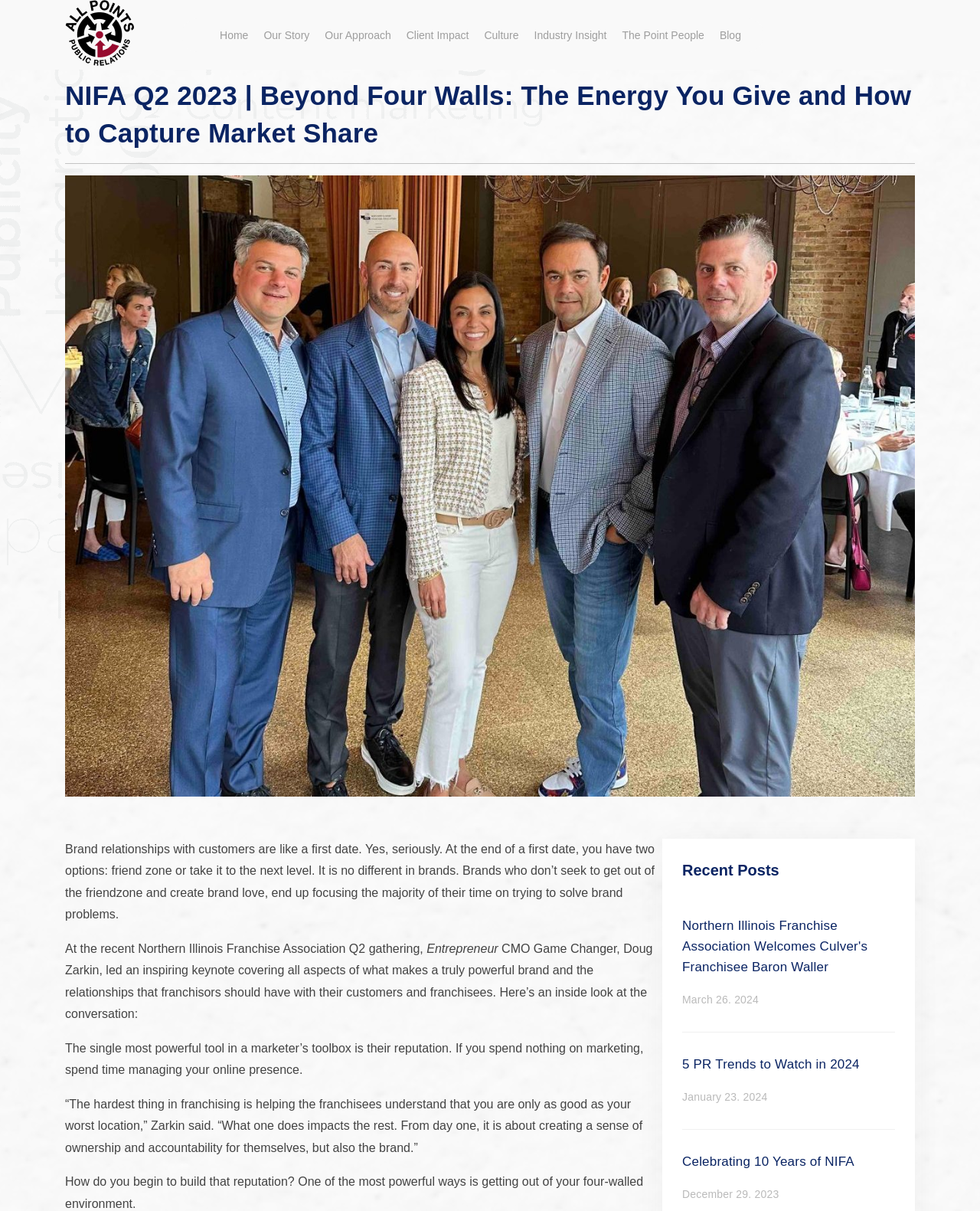Provide a brief response to the question below using one word or phrase:
How many links are in the main navigation?

9